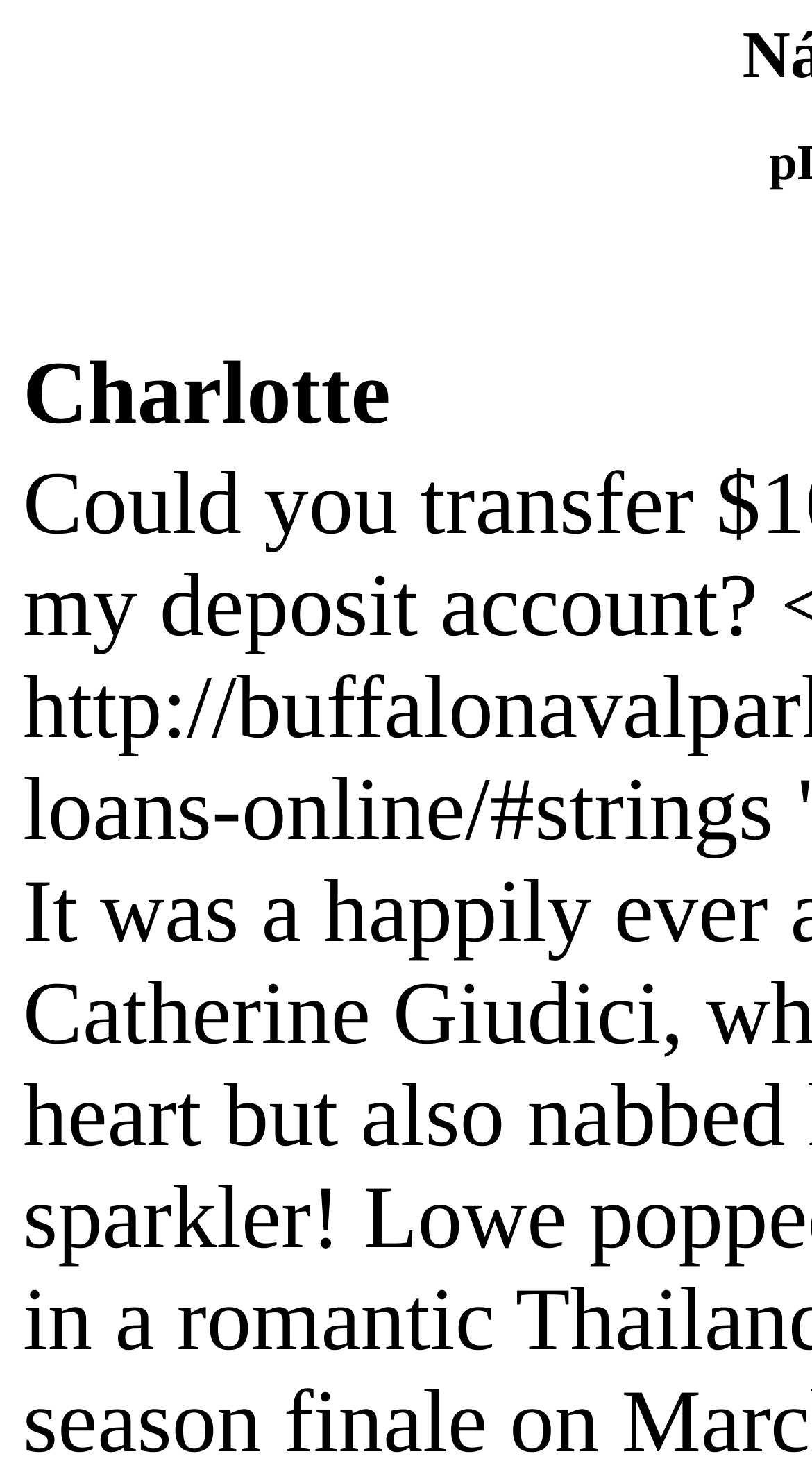Extract the main headline from the webpage and generate its text.

Návrhy na TZ 1000